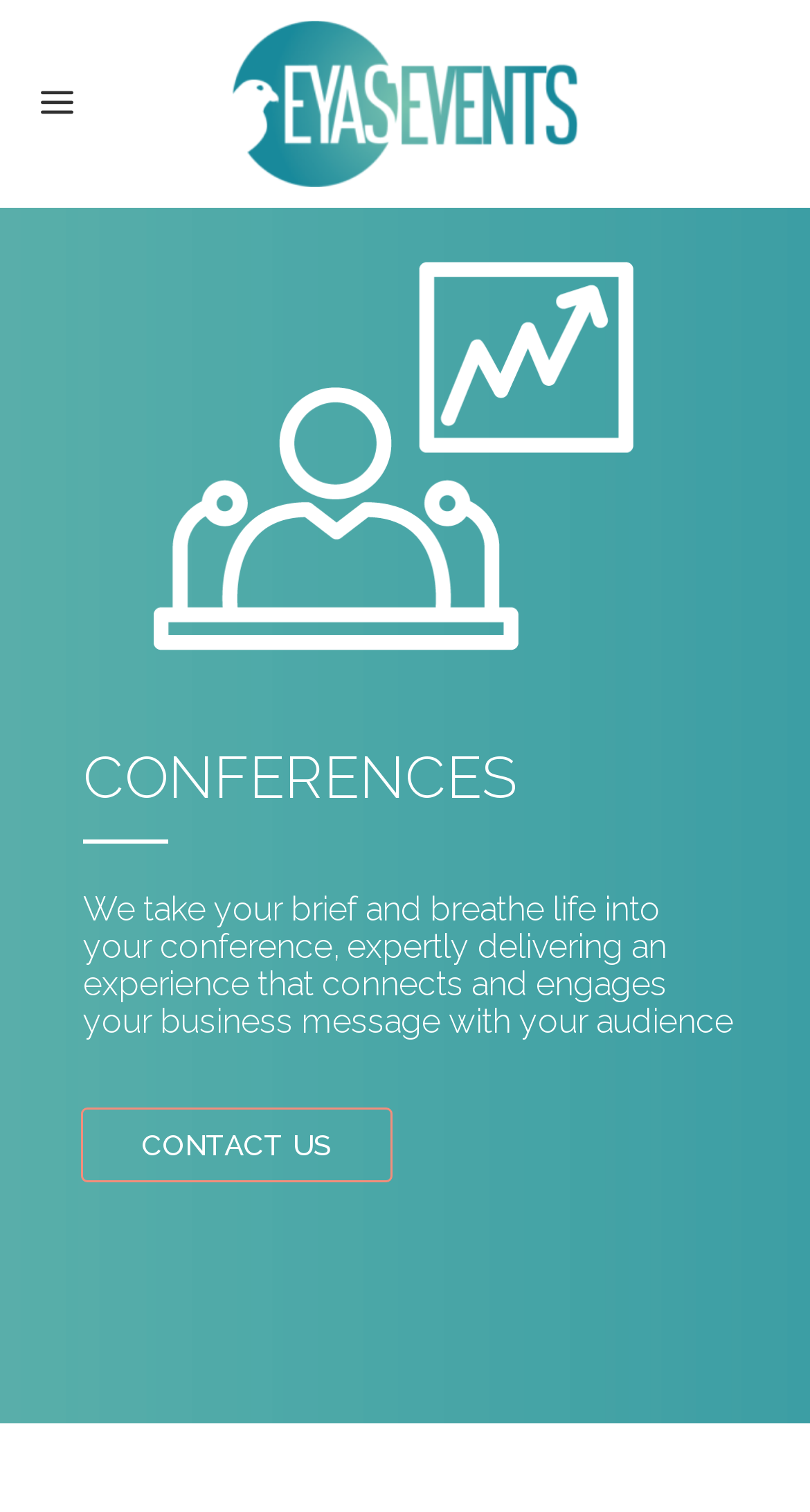Create a detailed summary of all the visual and textual information on the webpage.

The webpage is about Eyas Events, a conference organizing company that offers onsite, virtual, and hybrid conferences. At the top left of the page, there is a logo image with the text "Logo". 

Below the logo, there are two layout tables, one on the left and one on the right, which divide the page into two sections. 

On the left section, there is a heading "CONFERENCES" in a prominent font. Below the heading, there are four paragraphs of text that describe the company's conference organizing services. The text explains that the company takes a brief and delivers an engaging experience that connects the business message with the audience.

On the right section, there is a call-to-action button "CONTACT US" at the bottom.